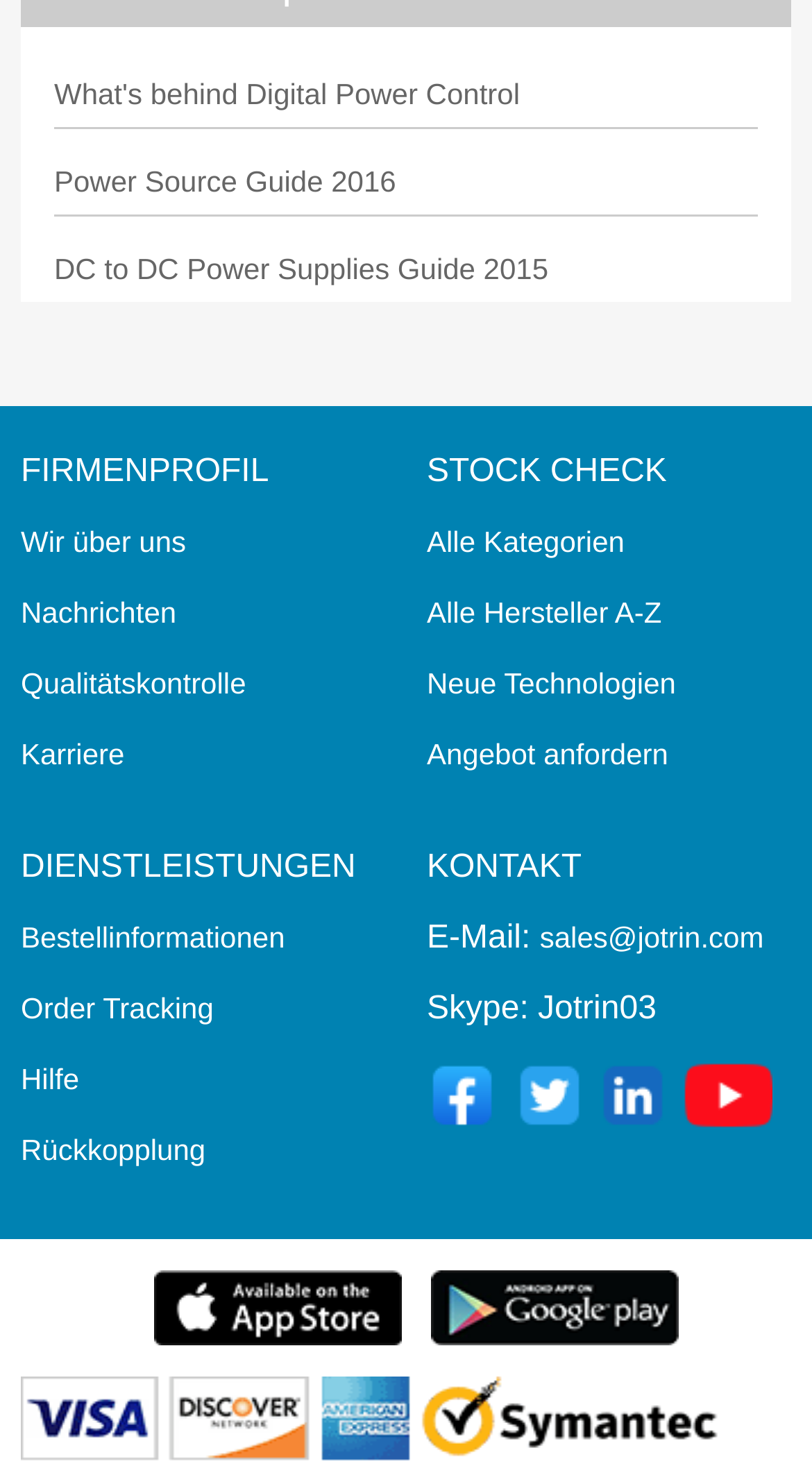What is the email address provided for contact?
Your answer should be a single word or phrase derived from the screenshot.

sales@jotrin.com